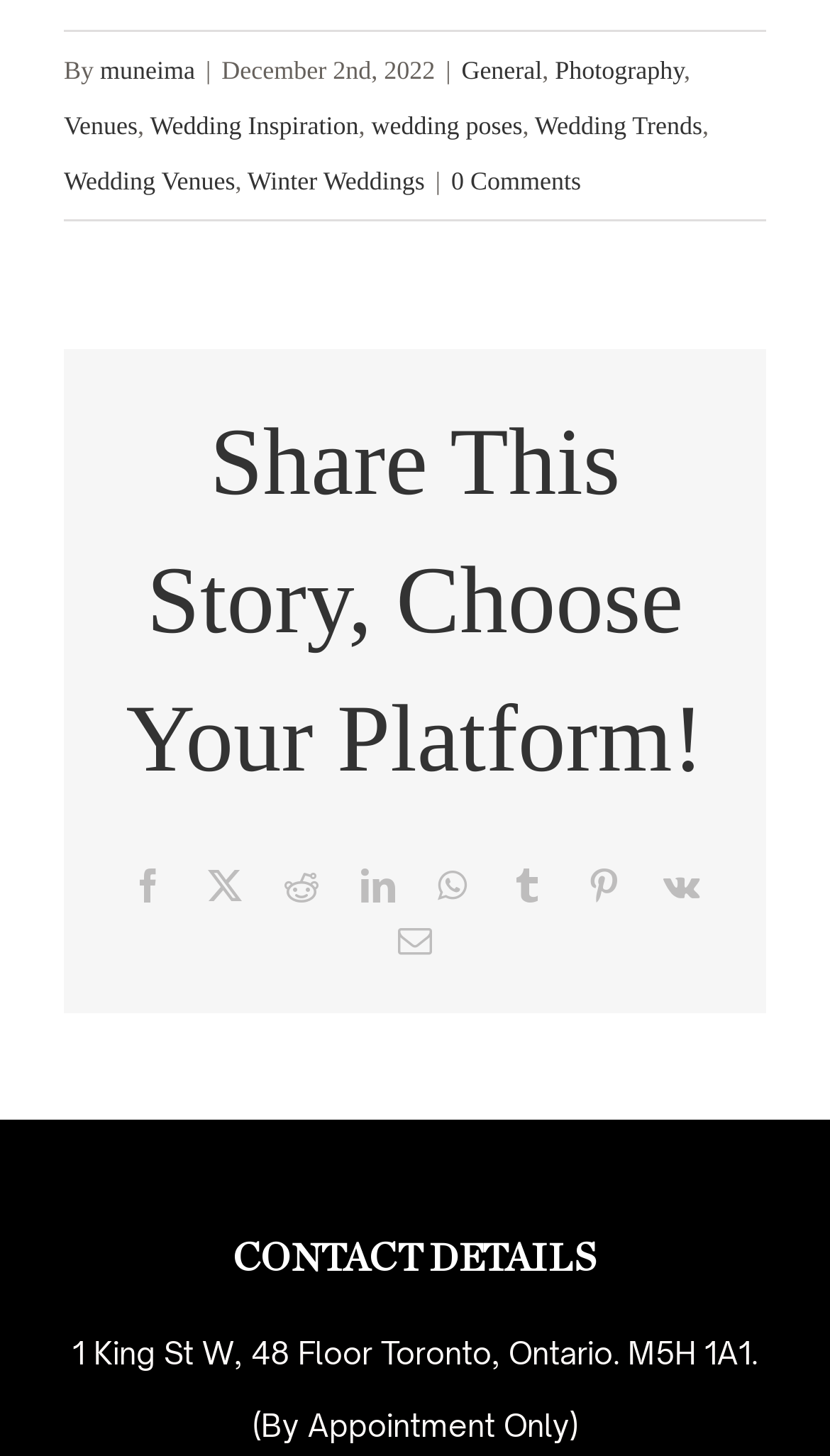Predict the bounding box for the UI component with the following description: "Vk".

[0.799, 0.596, 0.842, 0.619]